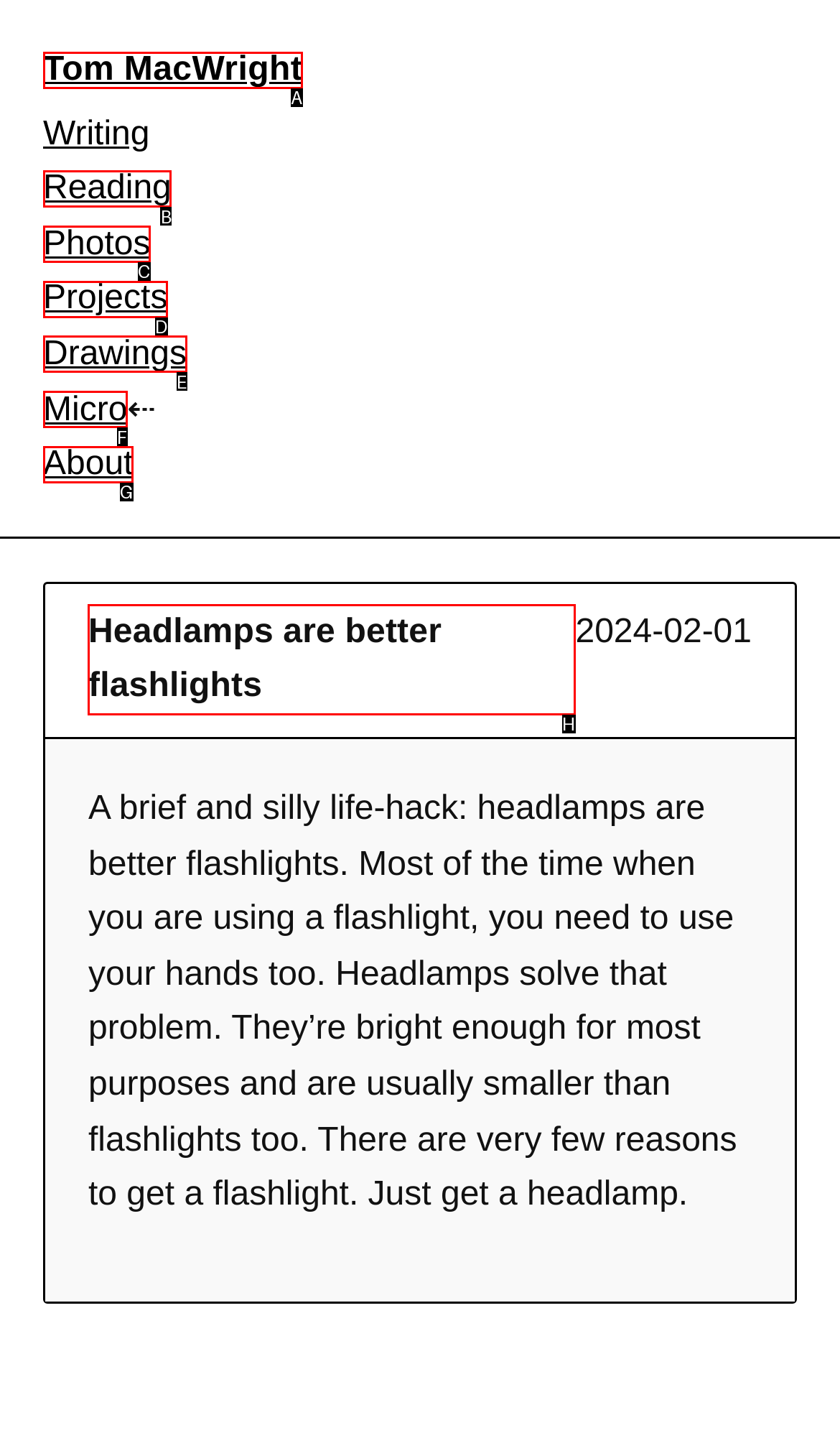Which HTML element should be clicked to fulfill the following task: read the article about headlamps?
Reply with the letter of the appropriate option from the choices given.

H